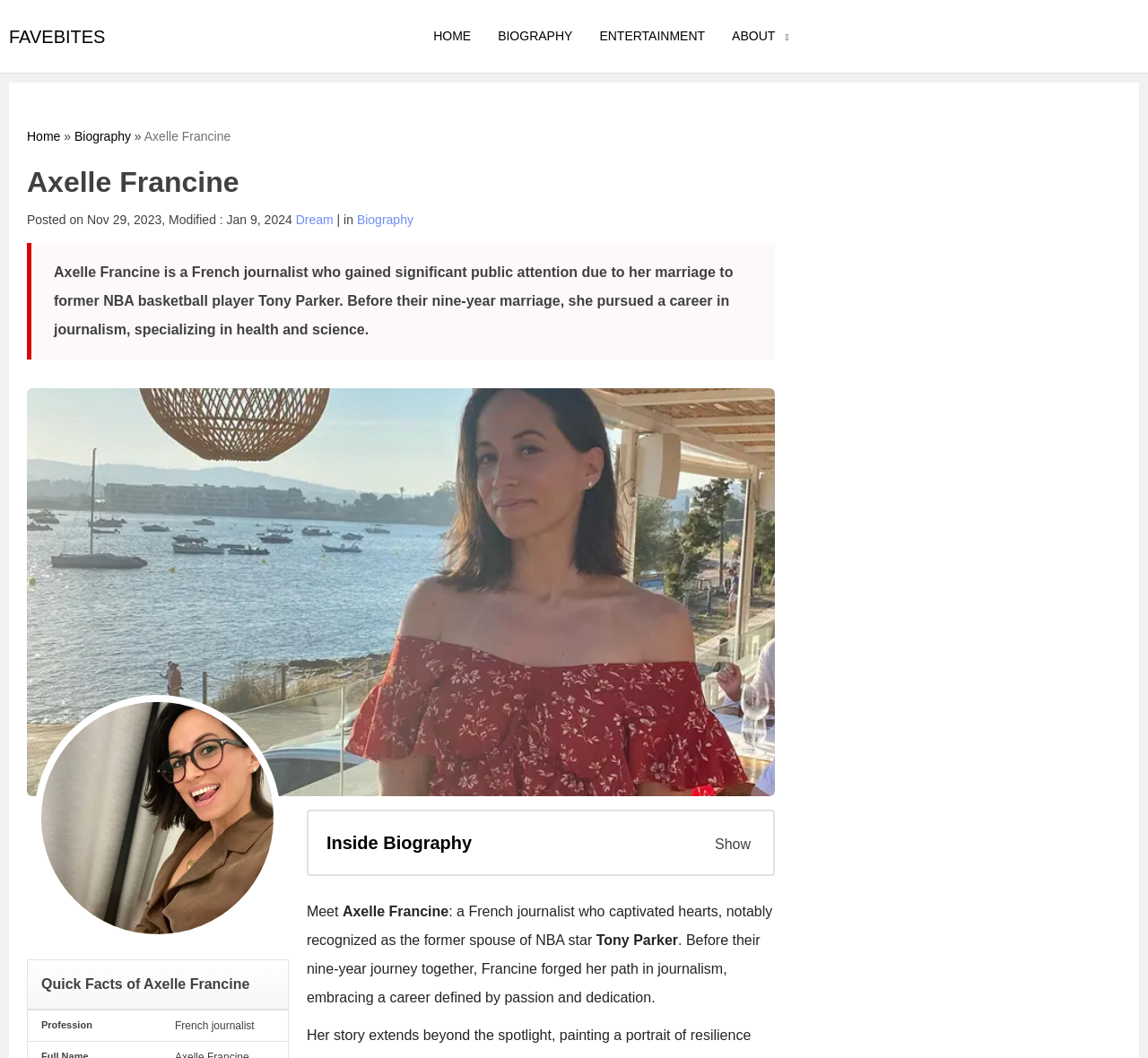Please identify the bounding box coordinates of the area that needs to be clicked to follow this instruction: "Click on the FAVEBITES link".

[0.008, 0.022, 0.092, 0.047]